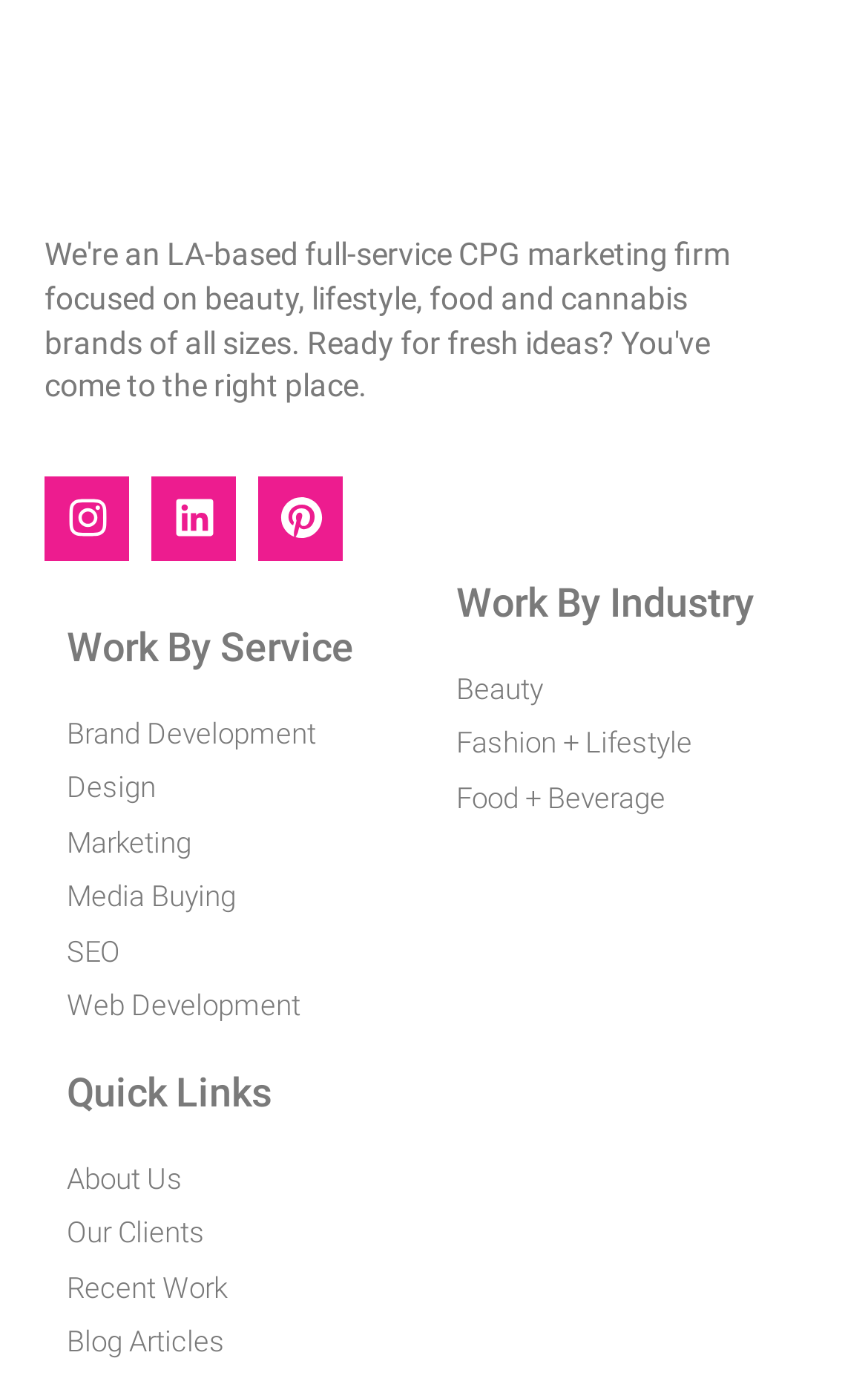Based on the element description "Fashion + Lifestyle", predict the bounding box coordinates of the UI element.

[0.526, 0.522, 0.923, 0.553]